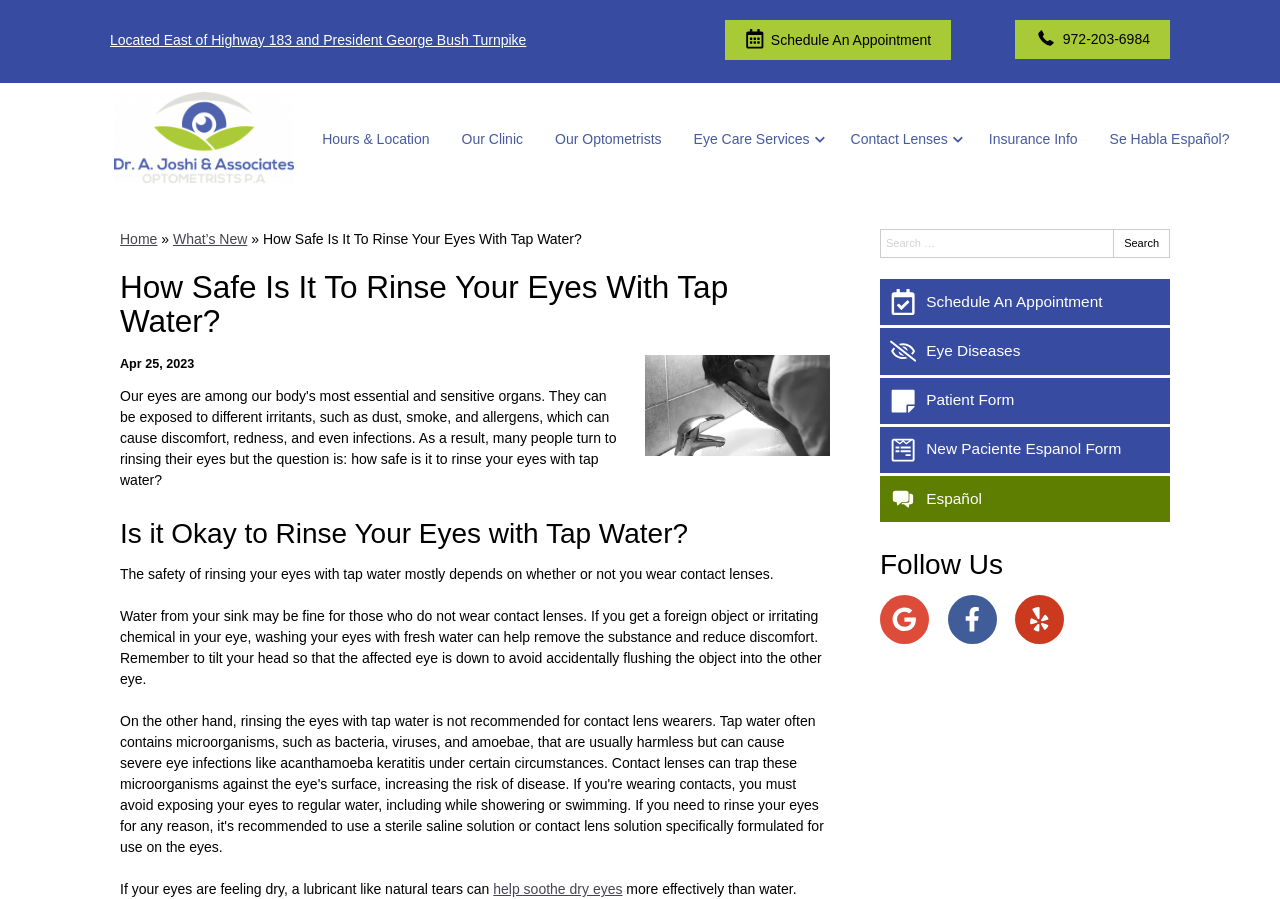Please extract the webpage's main title and generate its text content.

How Safe Is It To Rinse Your Eyes With Tap Water?